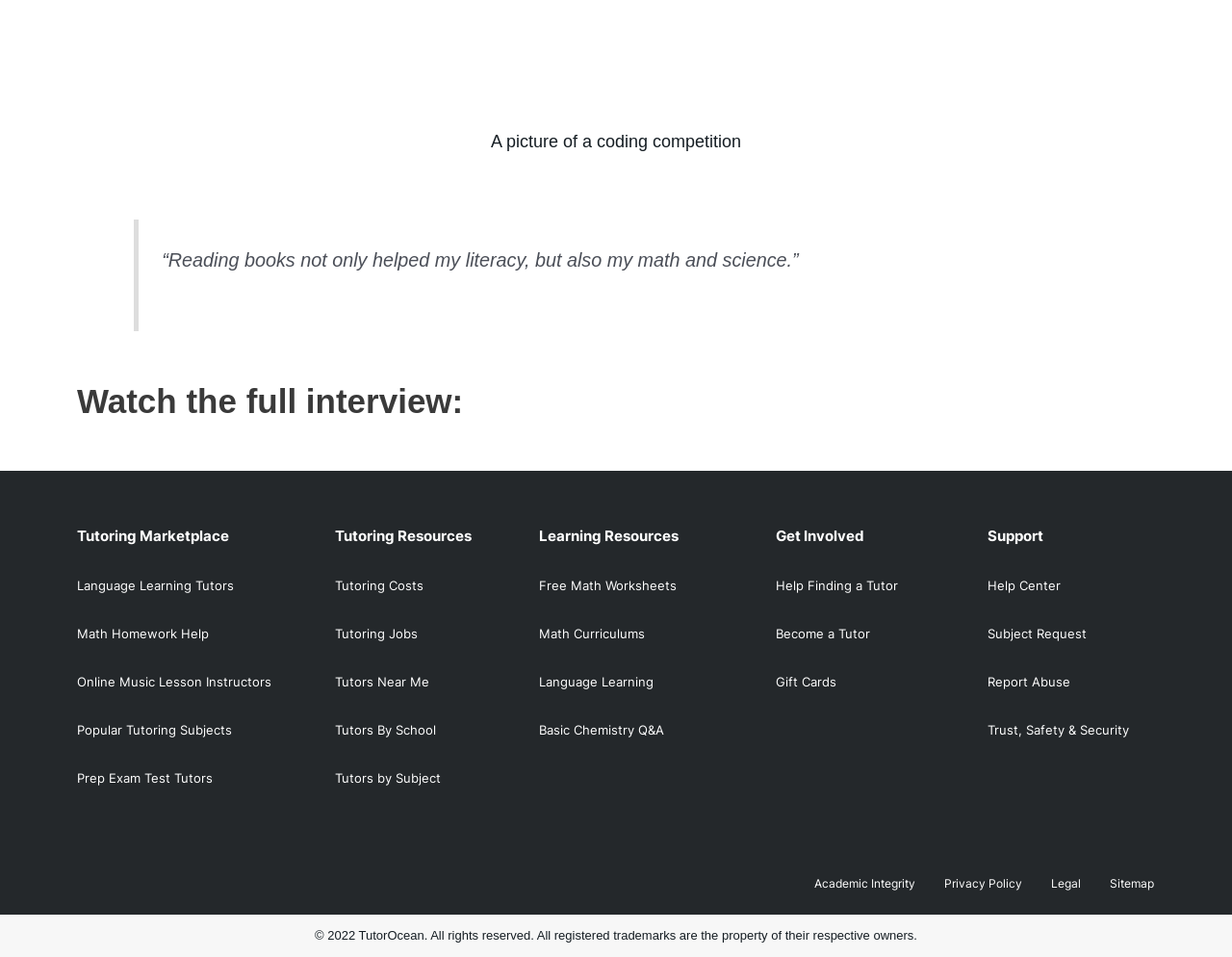Please find the bounding box coordinates for the clickable element needed to perform this instruction: "Get help finding a tutor".

[0.63, 0.588, 0.786, 0.636]